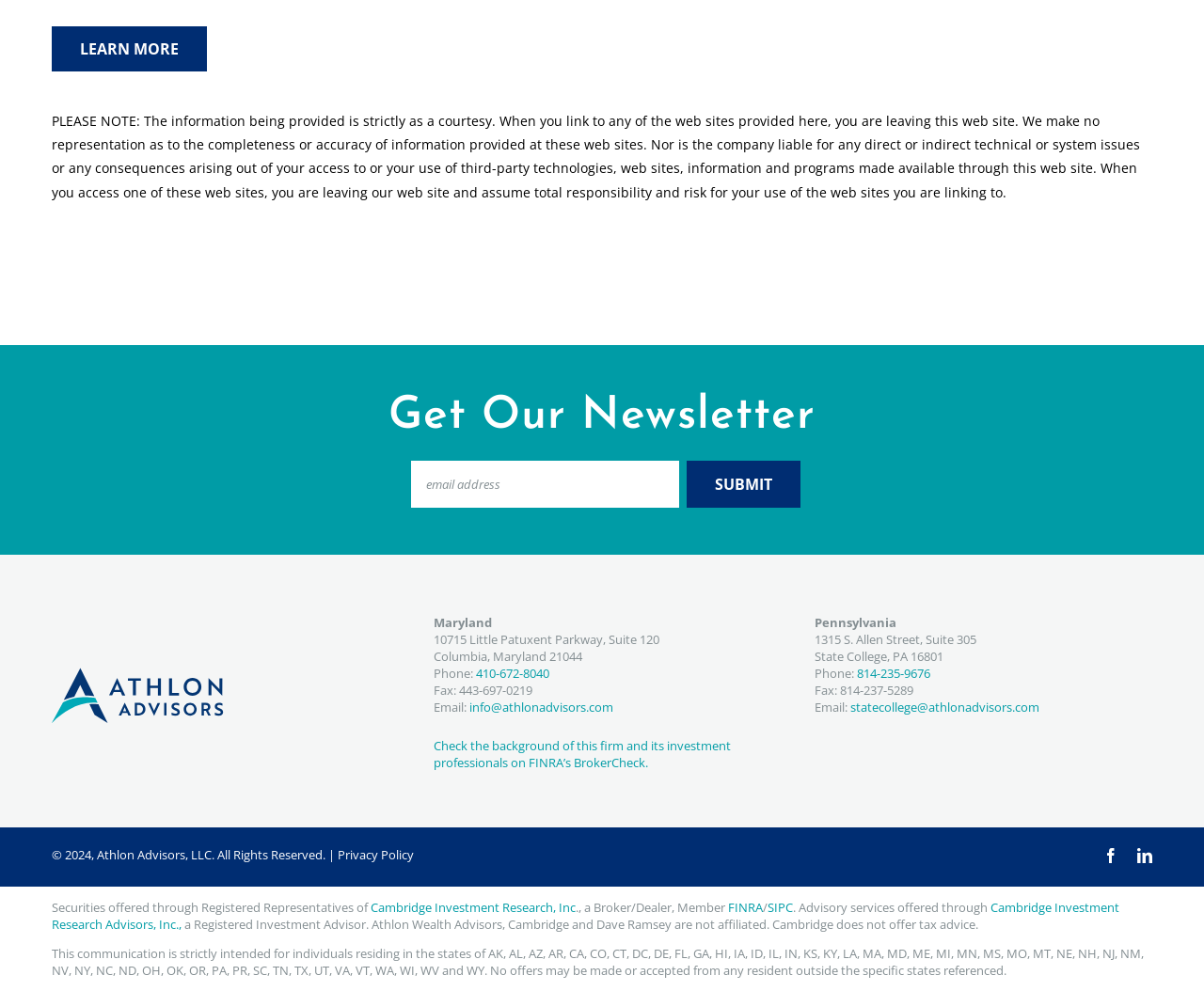Find the bounding box coordinates for the element that must be clicked to complete the instruction: "Submit the newsletter form". The coordinates should be four float numbers between 0 and 1, indicated as [left, top, right, bottom].

[0.57, 0.464, 0.665, 0.512]